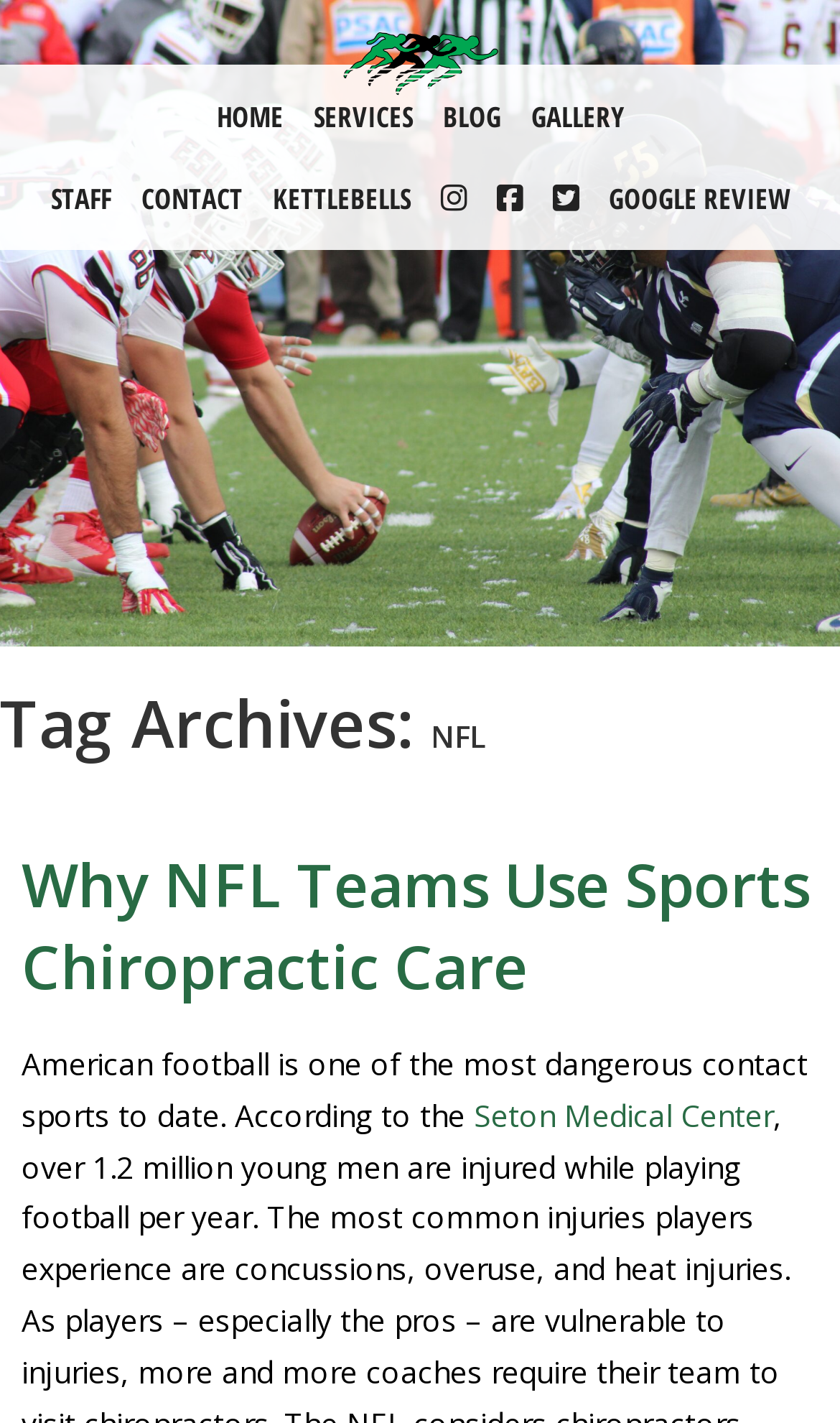Explain the features and main sections of the webpage comprehensively.

The webpage is about Allen County Family & Sports Chiropractic, with a focus on NFL teams. At the top, there are five navigation links: "HOME", "SERVICES", "BLOG", "GALLERY", and an empty link. Below these links, there is a logo image. On the left side, there are seven vertical links: "STAFF", "CONTACT", "KETTLEBELLS", and four empty links. 

To the right of these links, there is a main content section. At the top of this section, there is a header "Tag Archives: NFL". Below this header, there is a heading "Why NFL Teams Use Sports Chiropractic Care". Under this heading, there is a paragraph of text discussing the dangers of American football, citing a study from Seton Medical Center, which is linked.